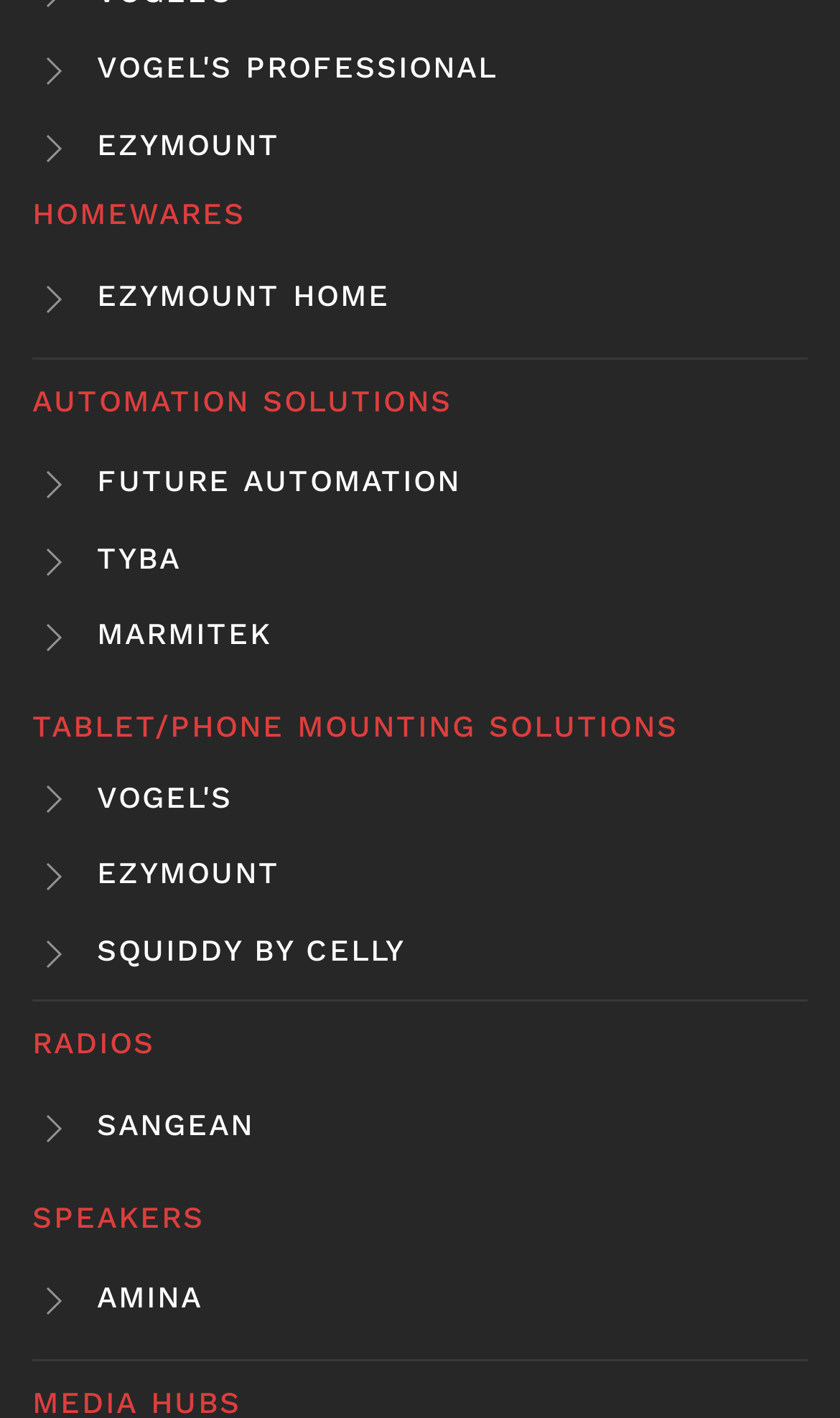How many separators are on the webpage?
Answer with a single word or phrase by referring to the visual content.

3